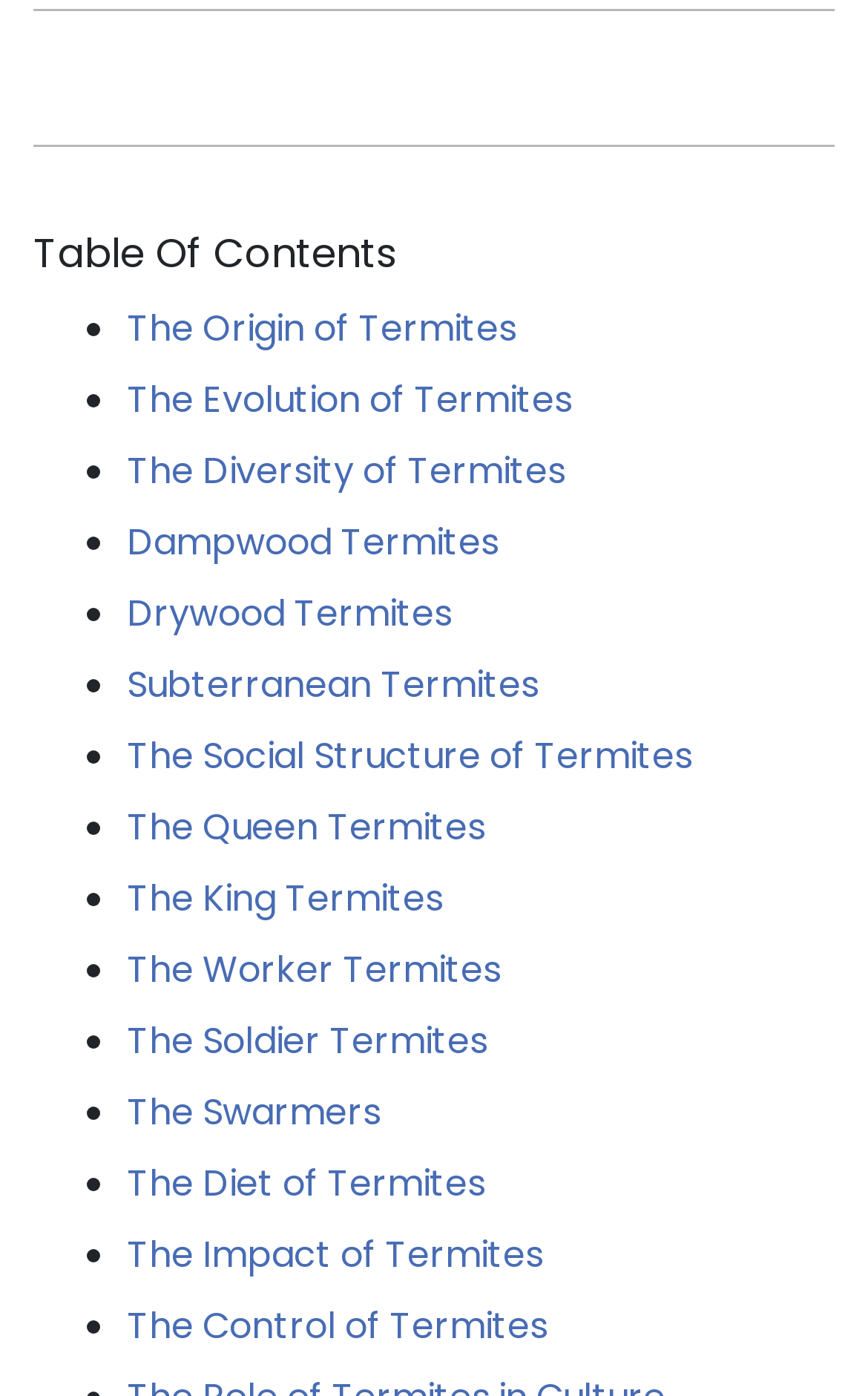Using the description: "Drywood Termites", determine the UI element's bounding box coordinates. Ensure the coordinates are in the format of four float numbers between 0 and 1, i.e., [left, top, right, bottom].

[0.146, 0.422, 0.521, 0.458]